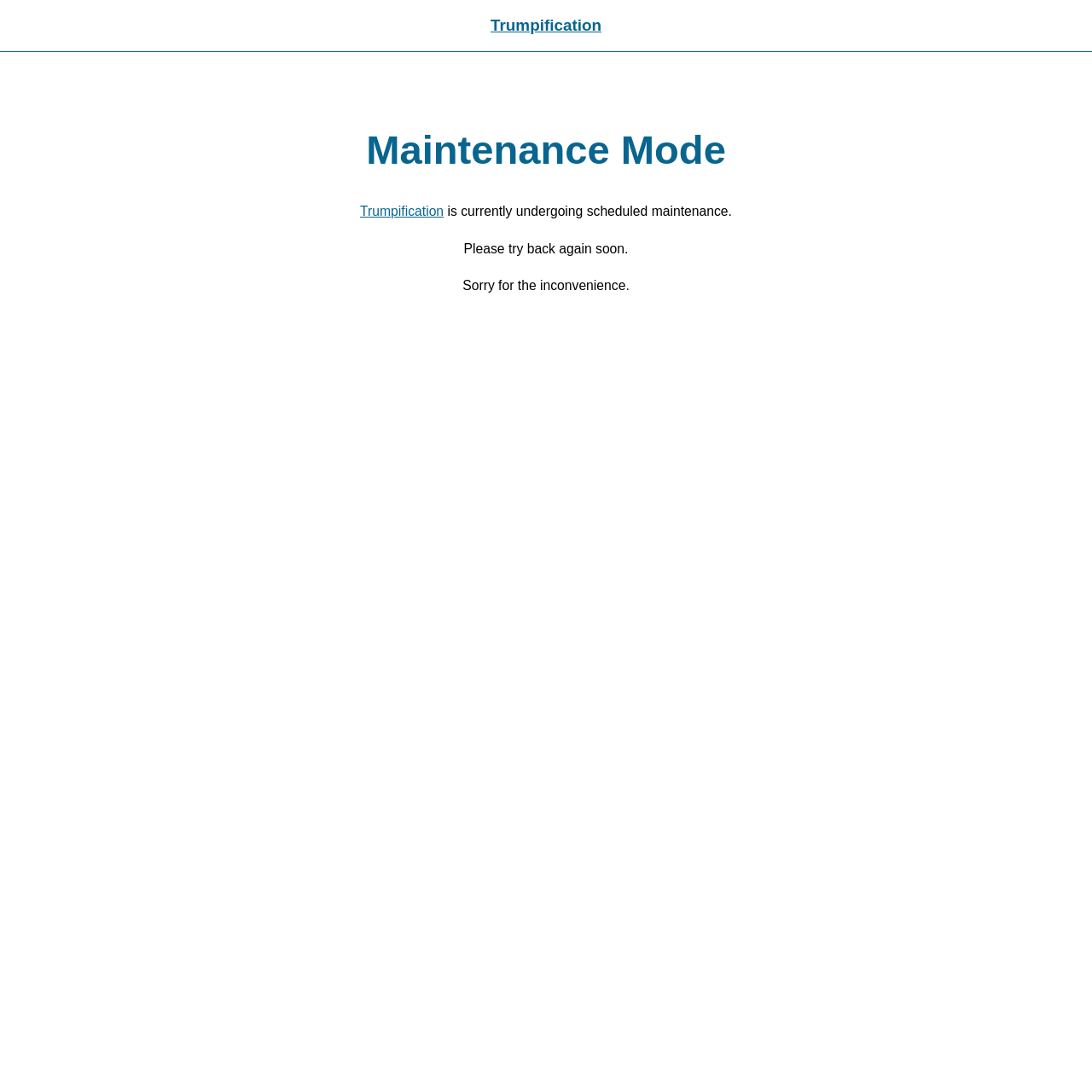What is the tone of the message?
Kindly offer a detailed explanation using the data available in the image.

The webpage has a static text 'Sorry for the inconvenience.' which indicates that the tone of the message is apologetic.